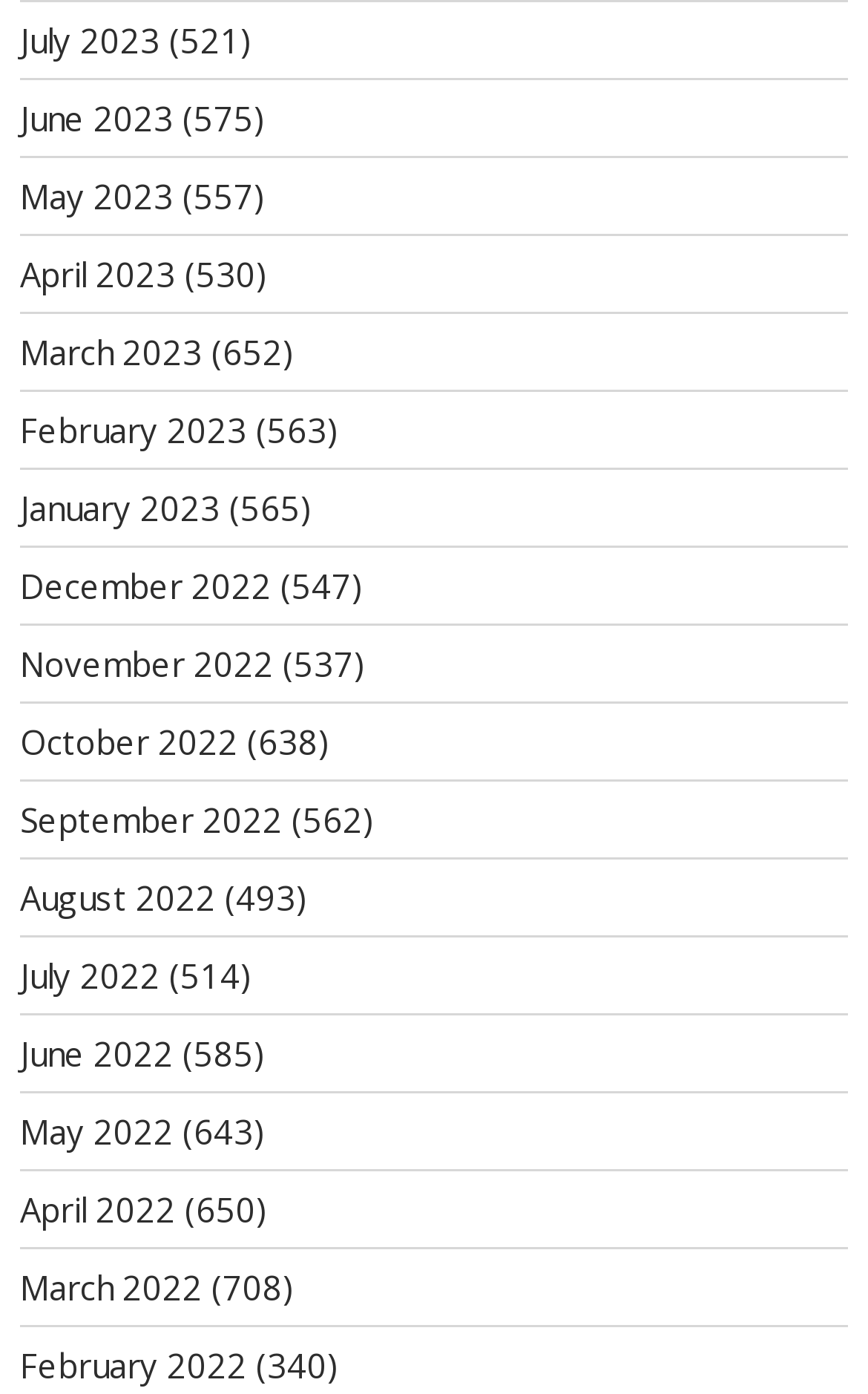What is the most recent month listed?
Look at the image and answer the question with a single word or phrase.

July 2023